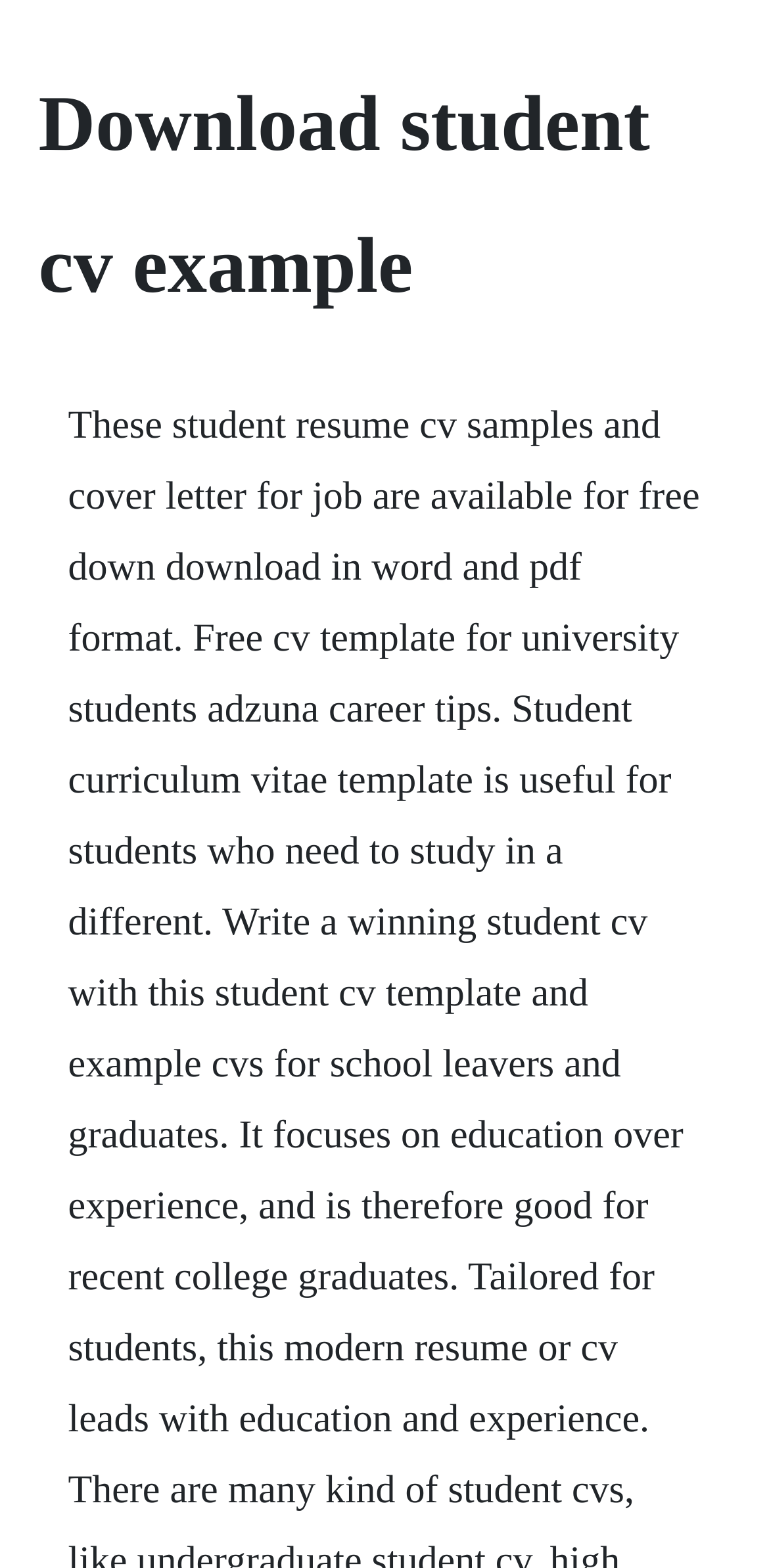Can you identify and provide the main heading of the webpage?

Download student cv example